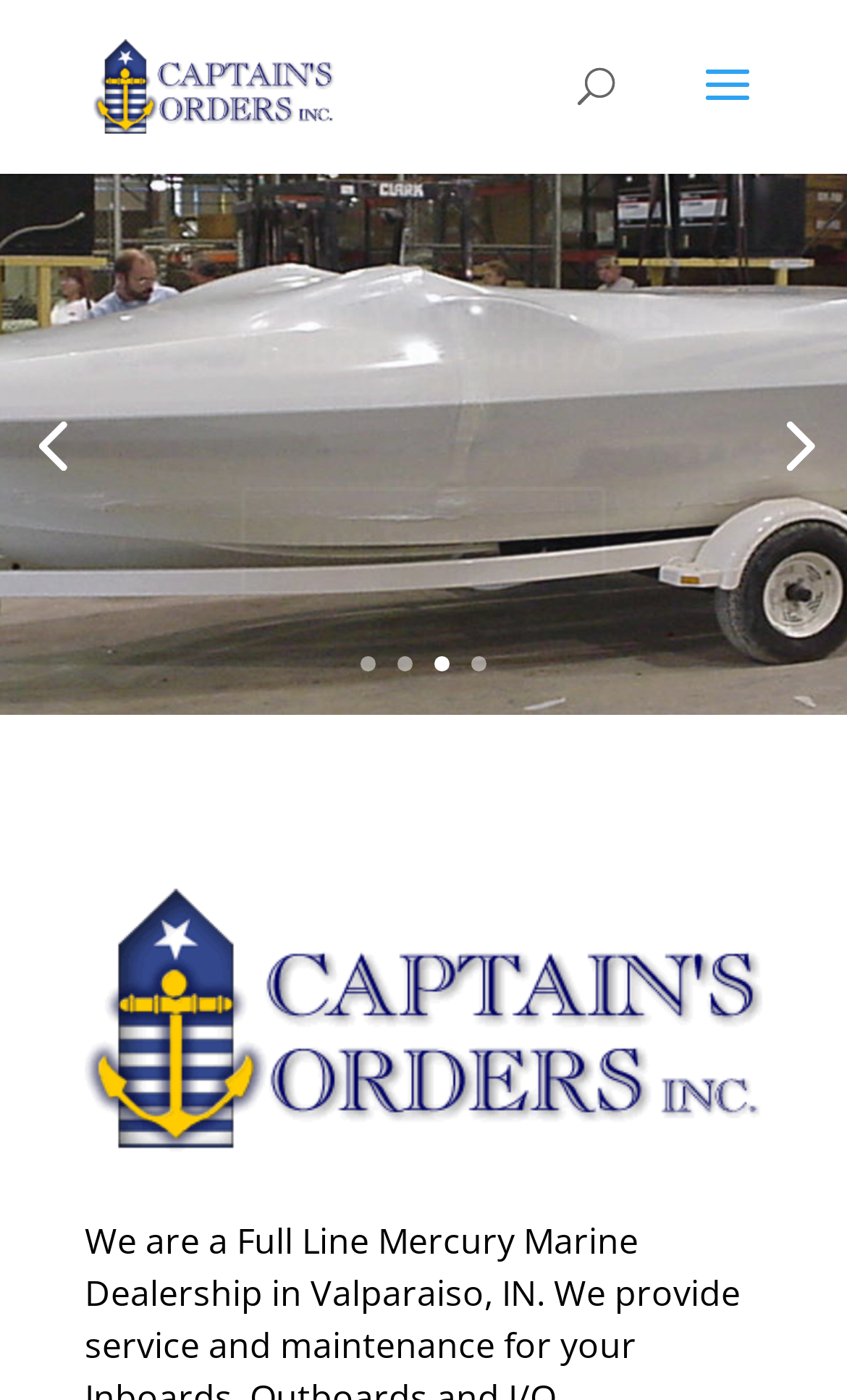Convey a detailed summary of the webpage, mentioning all key elements.

The webpage is titled "Captains Orders" and features a prominent link with the same name at the top-left corner, accompanied by an image with the same title. 

Below the title, a search bar spans across the top of the page, taking up about half of the screen's width. 

The main content is organized in a table layout, which occupies most of the screen's real estate. Within this layout, there is a heading titled "Shrink Wrap" located near the top-left corner, followed by a link with the same title. 

To the right of the "Shrink Wrap" heading, there is another link titled "Our Forms 5". 

On the left side of the page, there is a vertical column of links, with the numbers "4" and "5" located near the top and bottom, respectively. 

At the bottom of the page, there is a horizontal row of links with the numbers "1", "2", "3", and "4", arranged from left to right.